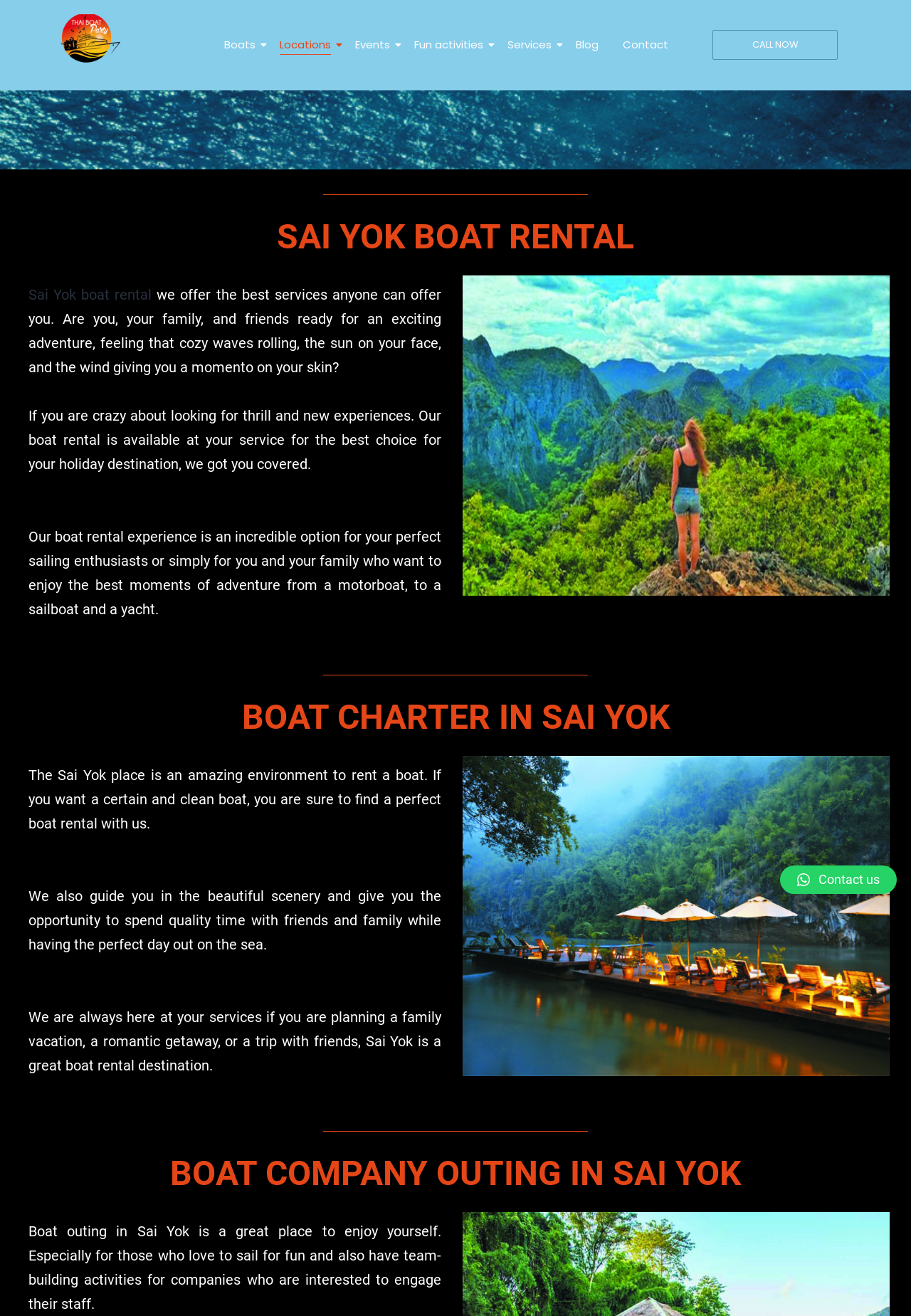Offer an extensive depiction of the webpage and its key elements.

This webpage is about Sai Yok boat rental services. At the top, there is a navigation menu with links to different sections, including "Boats", "Locations", "Events", "Fun activities", "Services", "Blog", and "Contact". Below the navigation menu, there is a prominent call-to-action button "CALL NOW".

The main content of the webpage is divided into three sections. The first section has a heading "SAI YOK BOAT RENTAL" and introduces the boat rental services, highlighting that they offer the best services for an exciting adventure. There is also a brief description of the experience they provide, including feeling the cozy waves and the sun on your face.

The second section has a heading "BOAT CHARTER IN SAI YOK" and describes the Sai Yok environment as an amazing place to rent a boat. It assures that you can find a perfect boat rental with them and also guides you through the beautiful scenery. There is an image of Sai Yok on the right side of this section.

The third section has a heading "BOAT COMPANY OUTING IN SAI YOK" and focuses on boat outings in Sai Yok as a great place to enjoy yourself, especially for team-building activities for companies. There is another image of Sai Yok on the right side of this section. At the bottom of the webpage, there is a "Contact us" button.